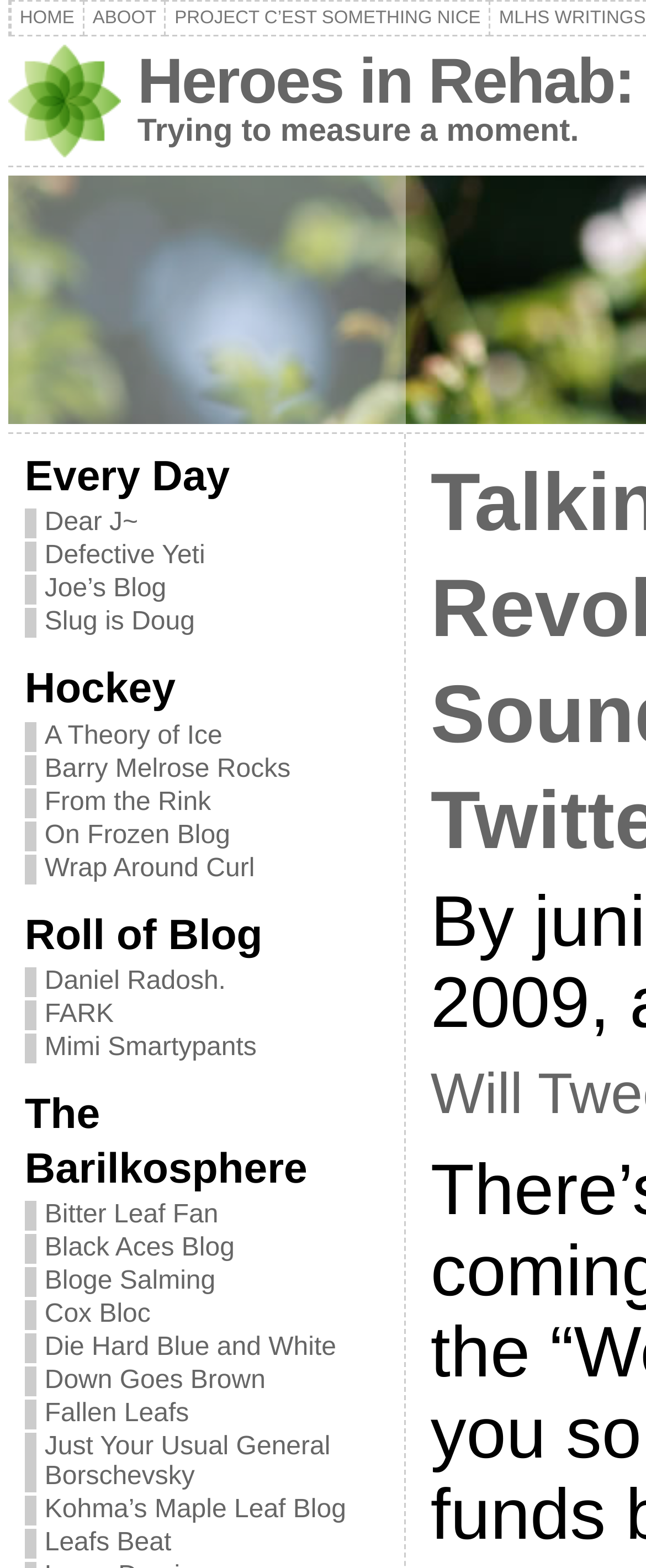Determine the bounding box coordinates for the area that needs to be clicked to fulfill this task: "read about project C'est Something Nice". The coordinates must be given as four float numbers between 0 and 1, i.e., [left, top, right, bottom].

[0.255, 0.0, 0.76, 0.023]